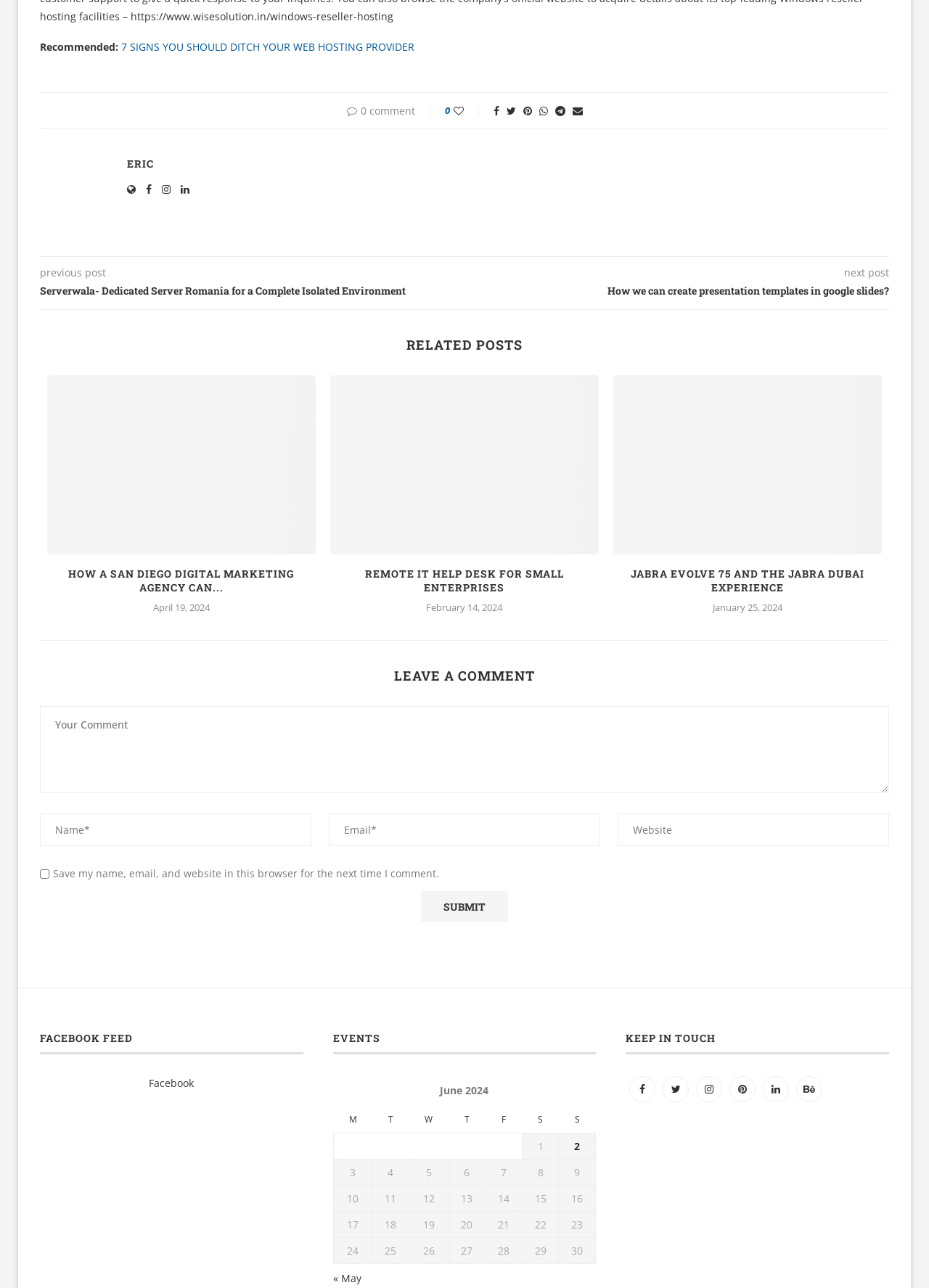Identify the bounding box coordinates of the region that should be clicked to execute the following instruction: "Click on the 'Like' button".

[0.488, 0.081, 0.52, 0.091]